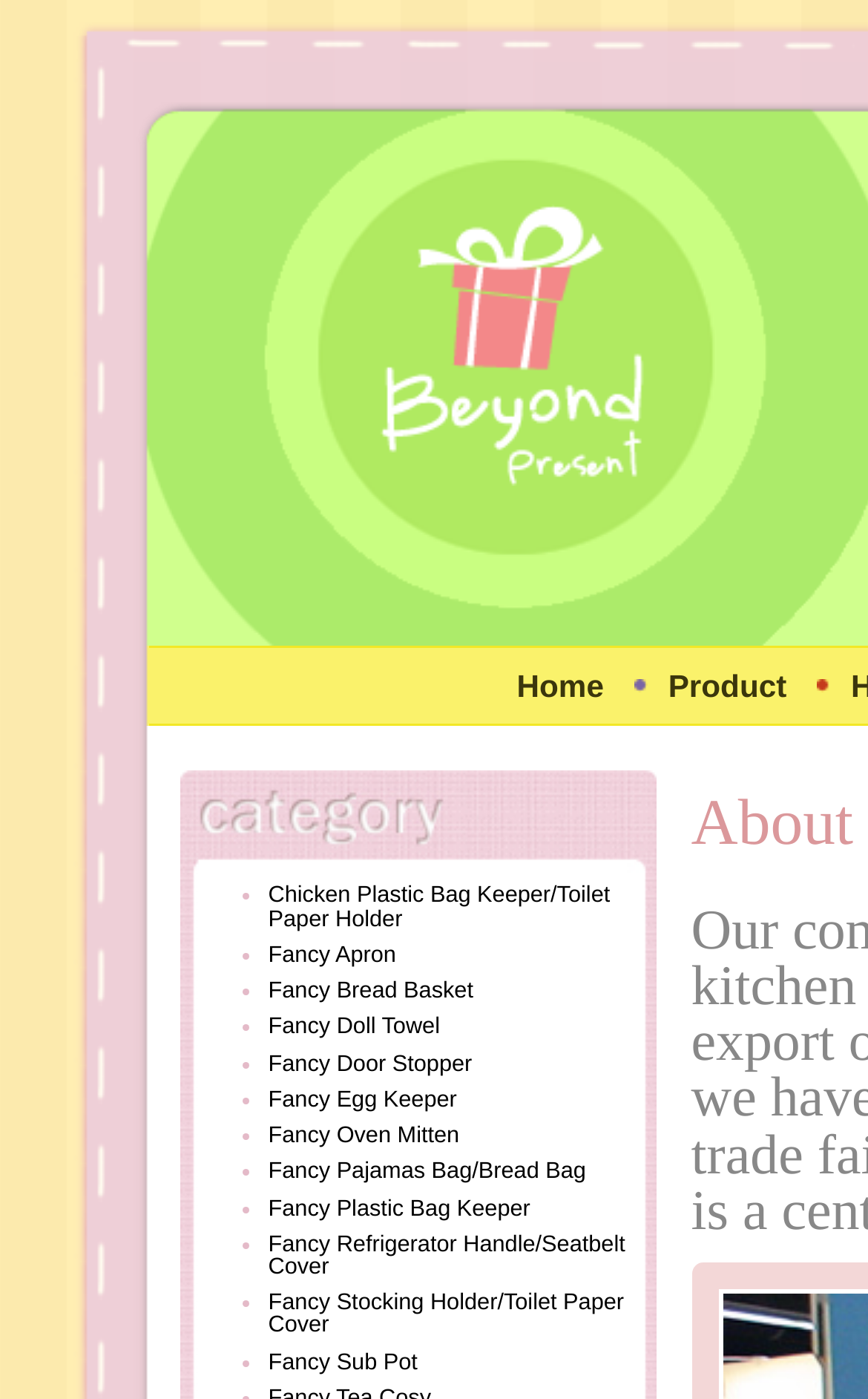What is the first product listed?
Please answer the question with a single word or phrase, referencing the image.

Chicken Plastic Bag Keeper/Toilet Paper Holder